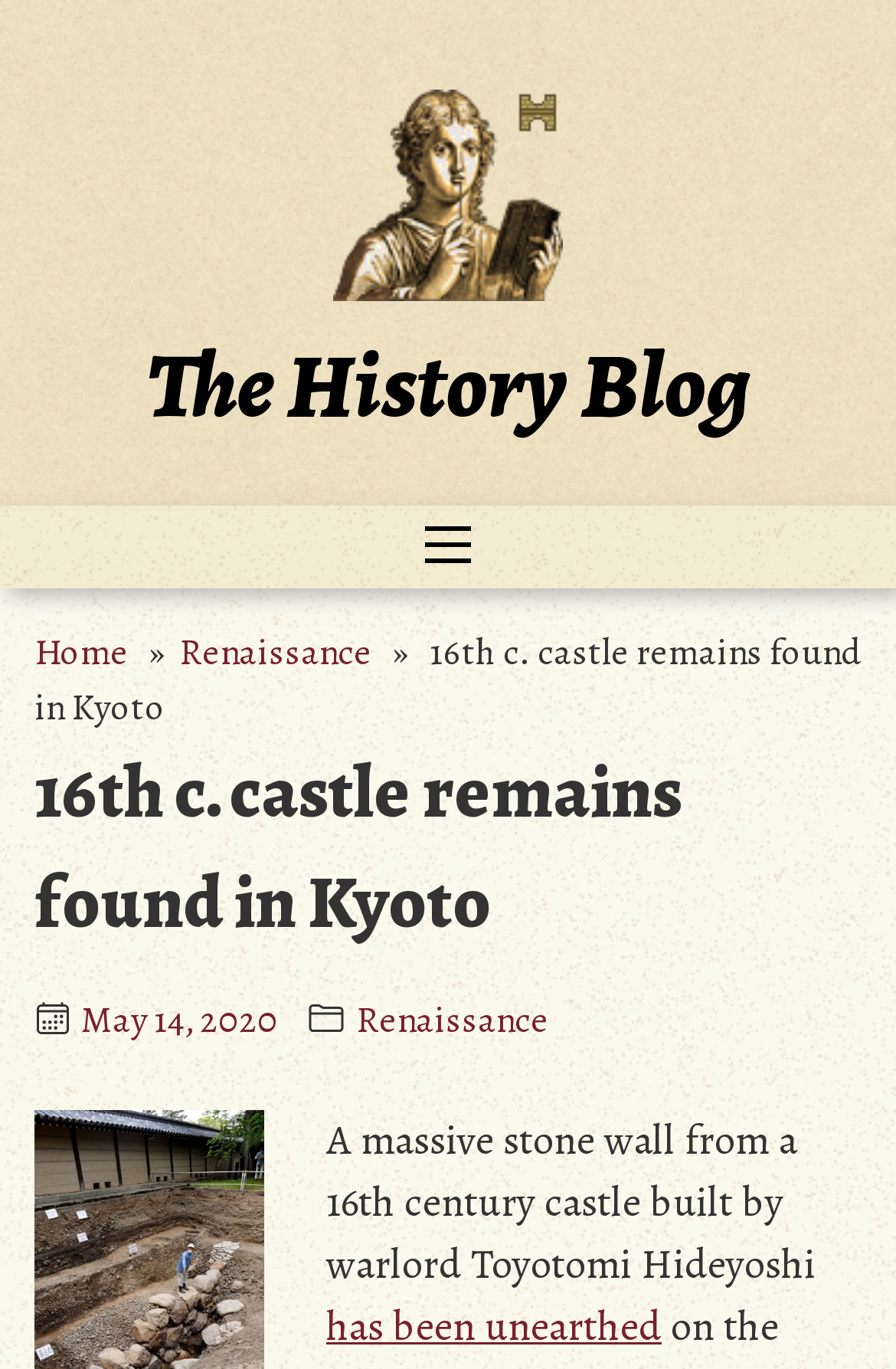Identify the bounding box of the HTML element described here: "aria-label="Toggle navigation"". Provide the coordinates as four float numbers between 0 and 1: [left, top, right, bottom].

[0.423, 0.369, 0.577, 0.43]